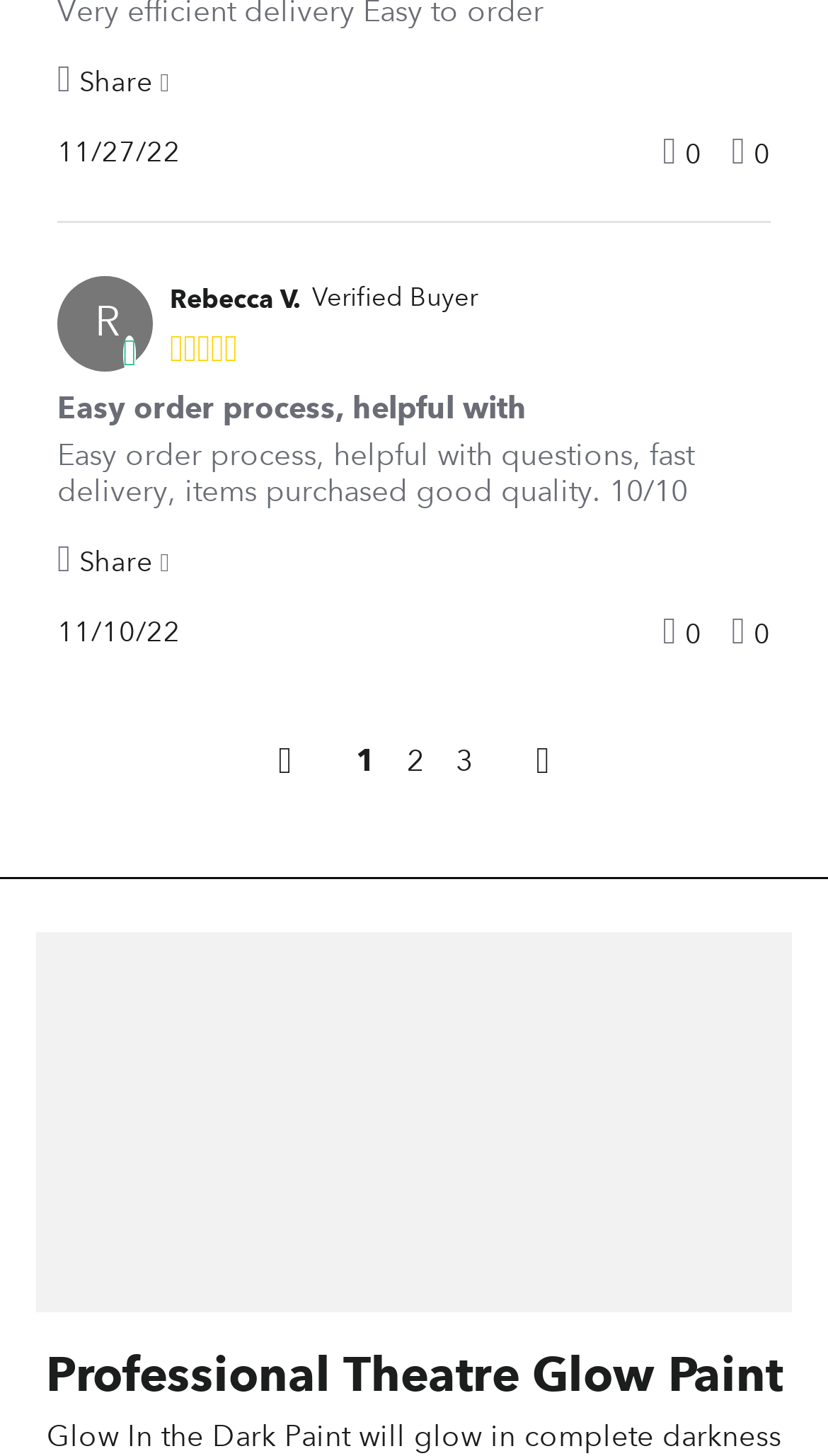Give a succinct answer to this question in a single word or phrase: 
Can you vote on Christine R.'s review?

Yes